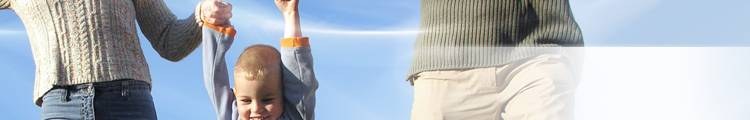What is the mood of the scene?
From the image, respond using a single word or phrase.

Warm and uplifting